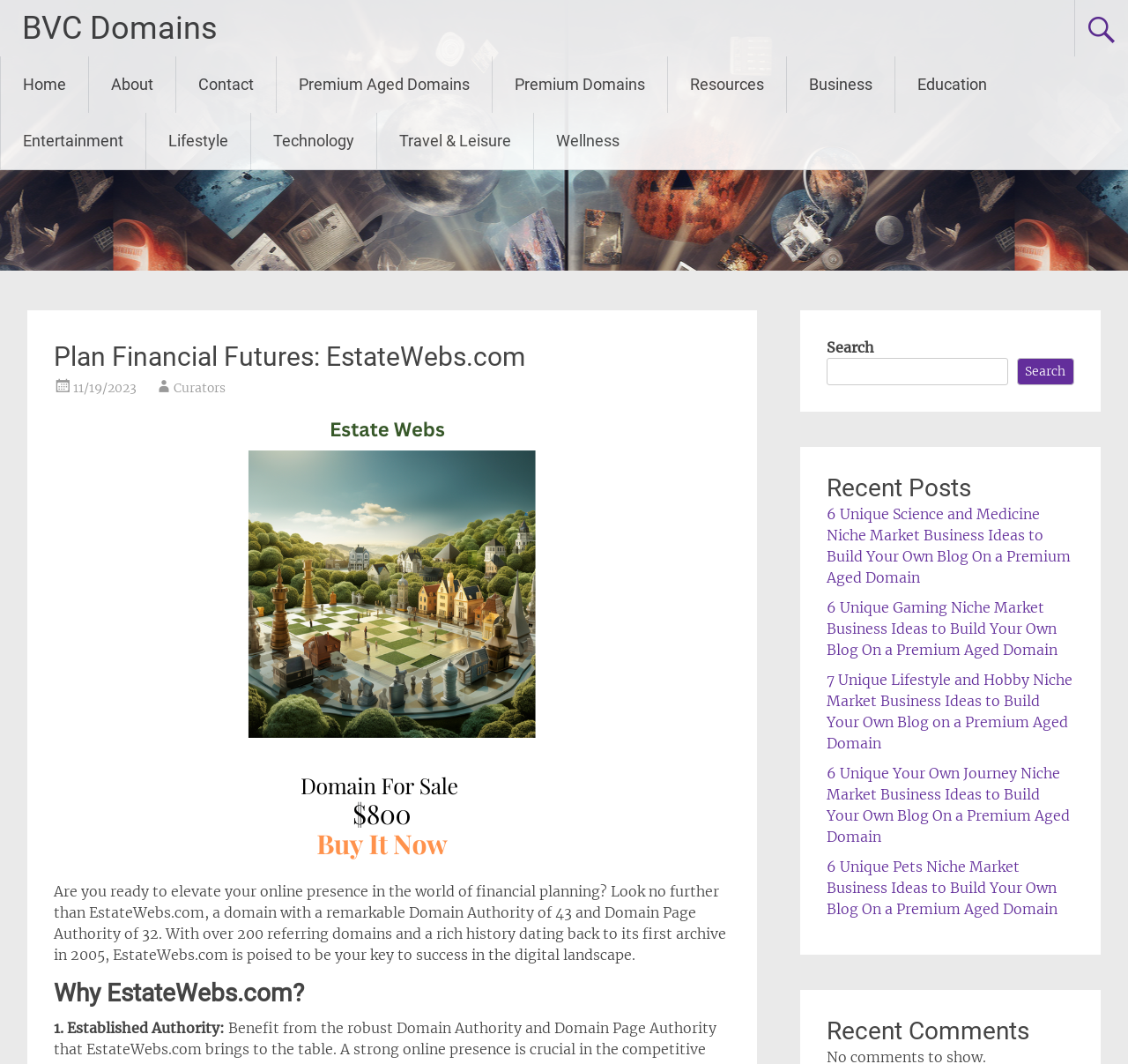Please find and report the bounding box coordinates of the element to click in order to perform the following action: "Search for a domain". The coordinates should be expressed as four float numbers between 0 and 1, in the format [left, top, right, bottom].

[0.733, 0.336, 0.893, 0.362]